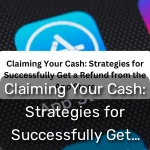Is the image a guide for readers?
Give a one-word or short-phrase answer derived from the screenshot.

Yes